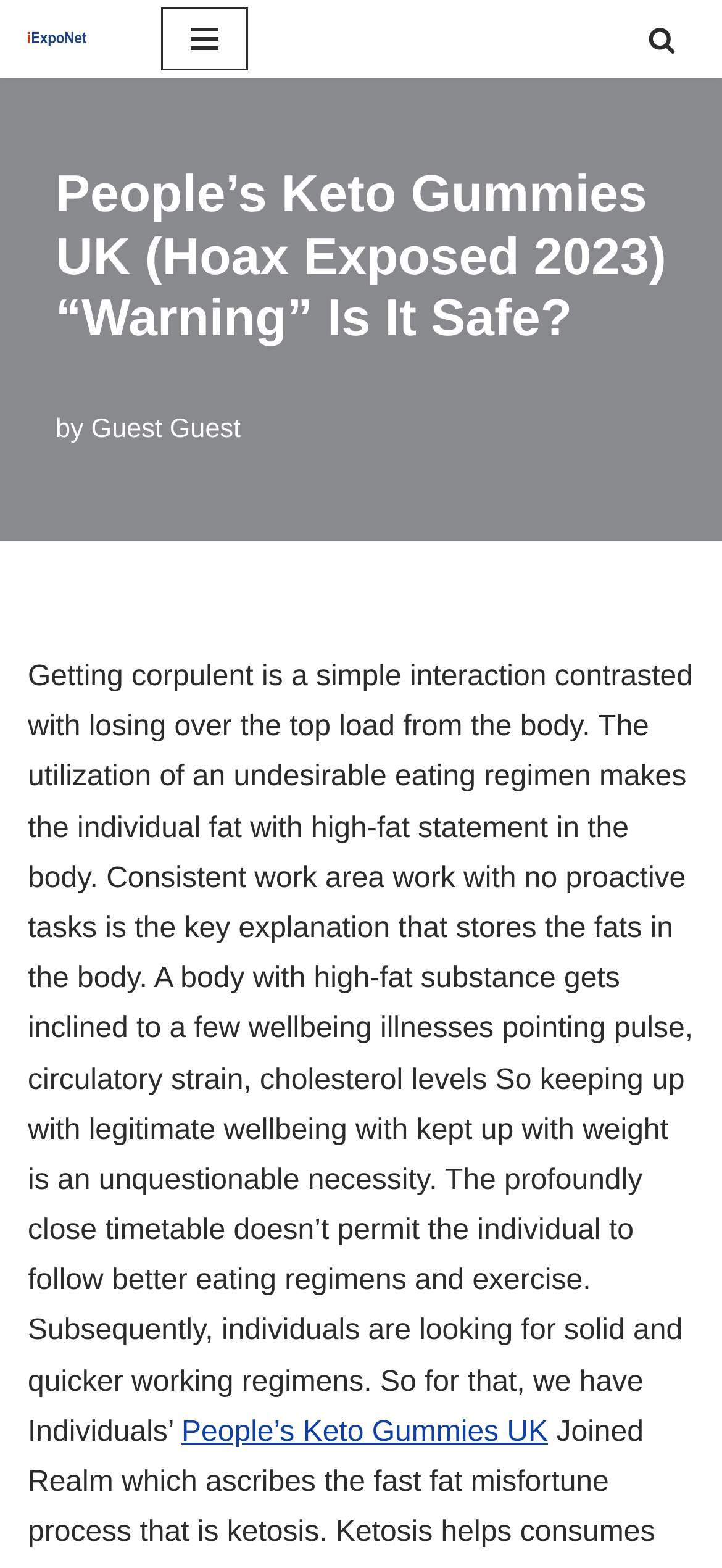Please find the bounding box for the UI component described as follows: "Skip to content".

[0.0, 0.038, 0.077, 0.061]